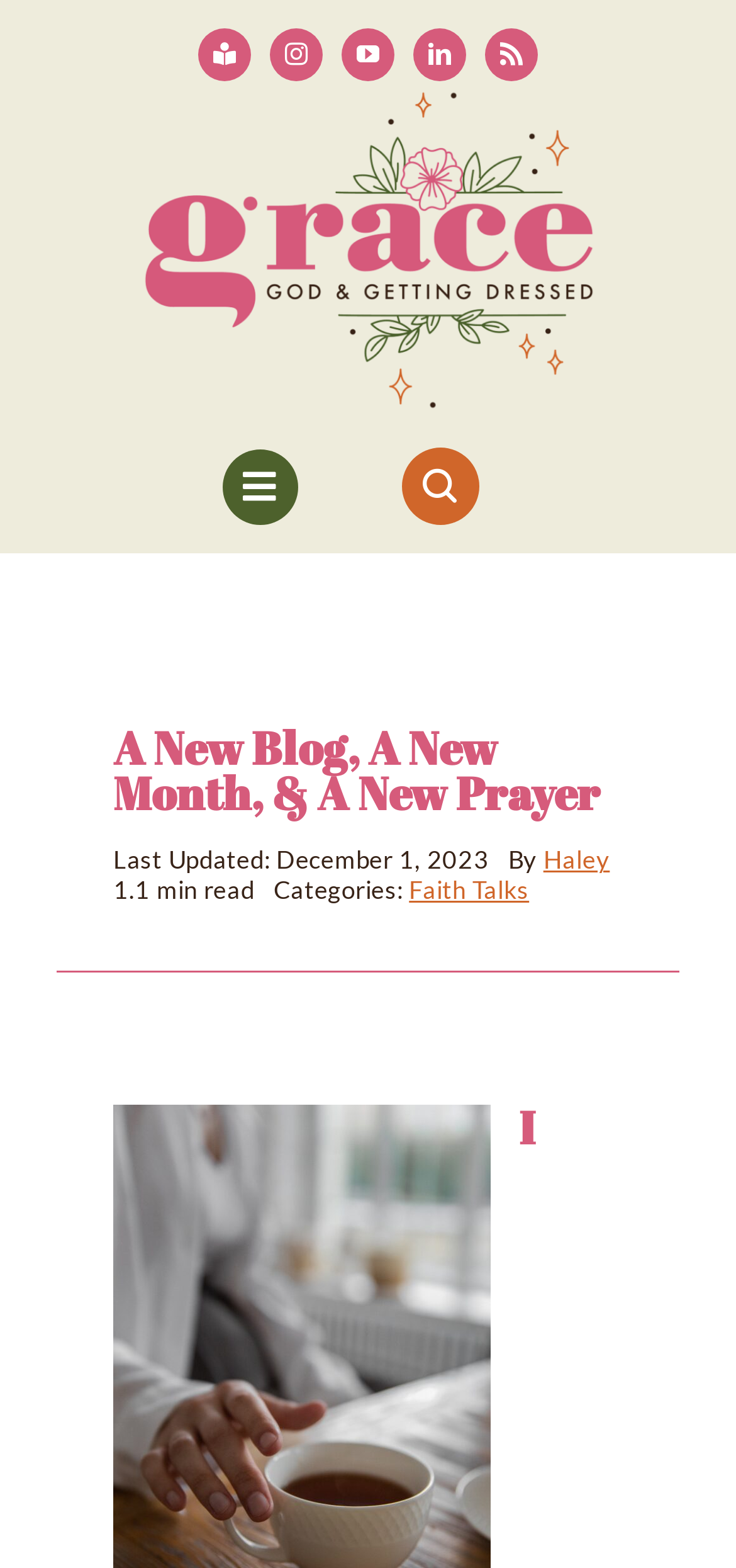What is the estimated reading time of the latest article?
Refer to the image and provide a concise answer in one word or phrase.

1.1 min